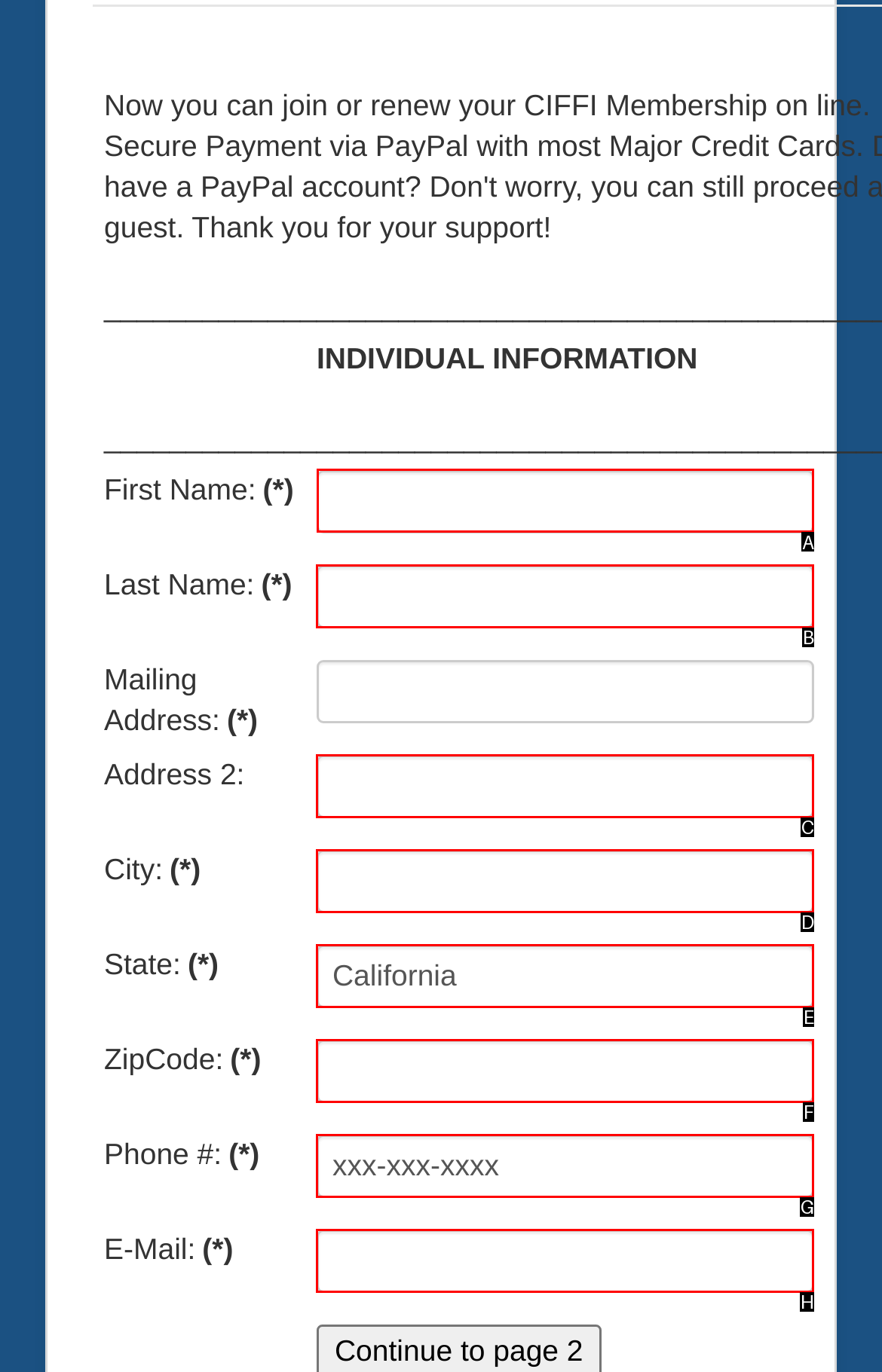To complete the task: Enter first name, select the appropriate UI element to click. Respond with the letter of the correct option from the given choices.

A